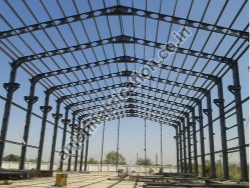What is the shape of the roof in the image?
Please utilize the information in the image to give a detailed response to the question.

The steel beams in the image create an impressive arched roof, allowing for ample natural light to illuminate the space beneath, which indicates that the roof is arched in shape.